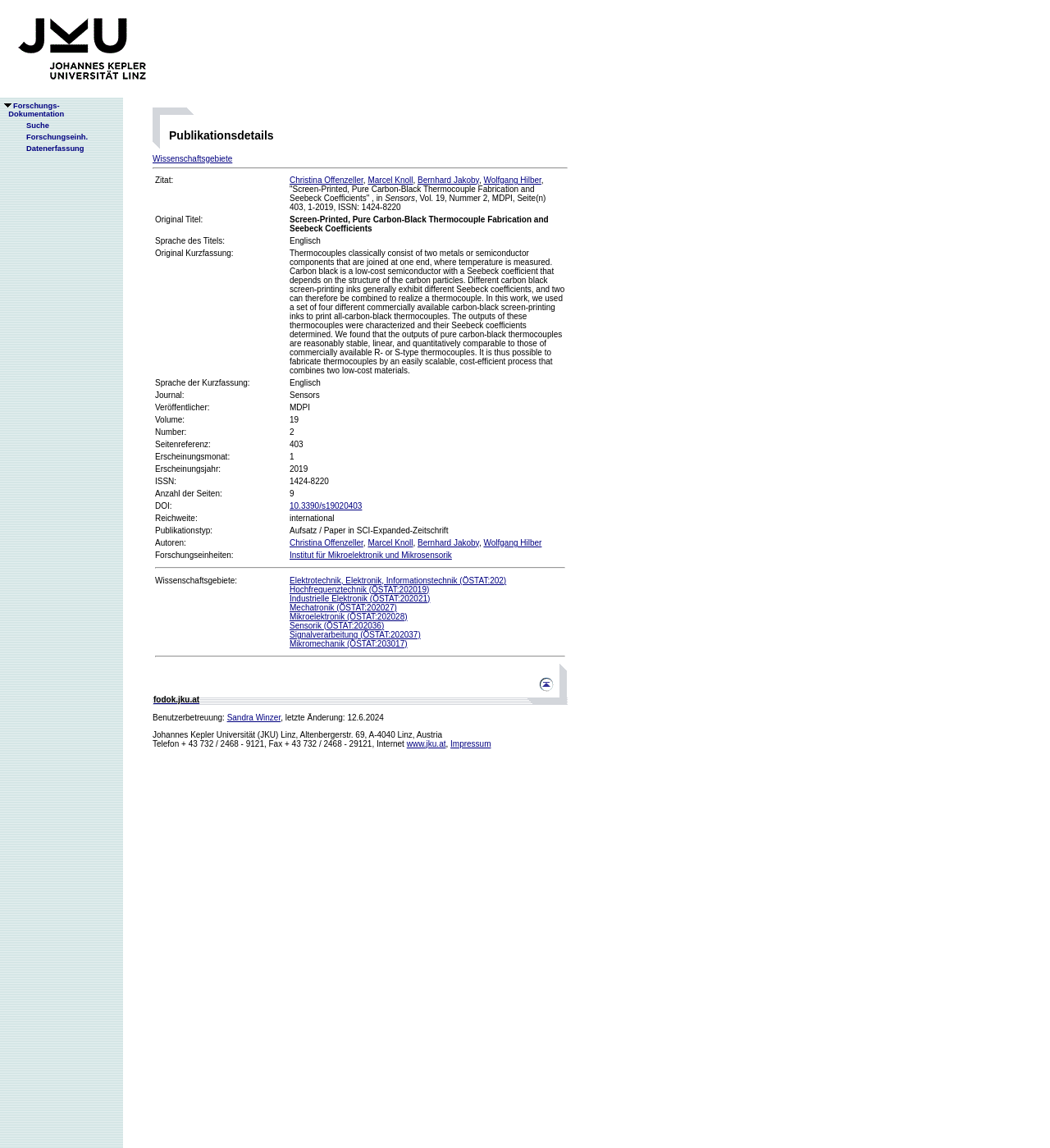Identify the bounding box coordinates for the UI element described by the following text: "Elektrotechnik, Elektronik, Informationstechnik (ÖSTAT:202)". Provide the coordinates as four float numbers between 0 and 1, in the format [left, top, right, bottom].

[0.276, 0.502, 0.482, 0.509]